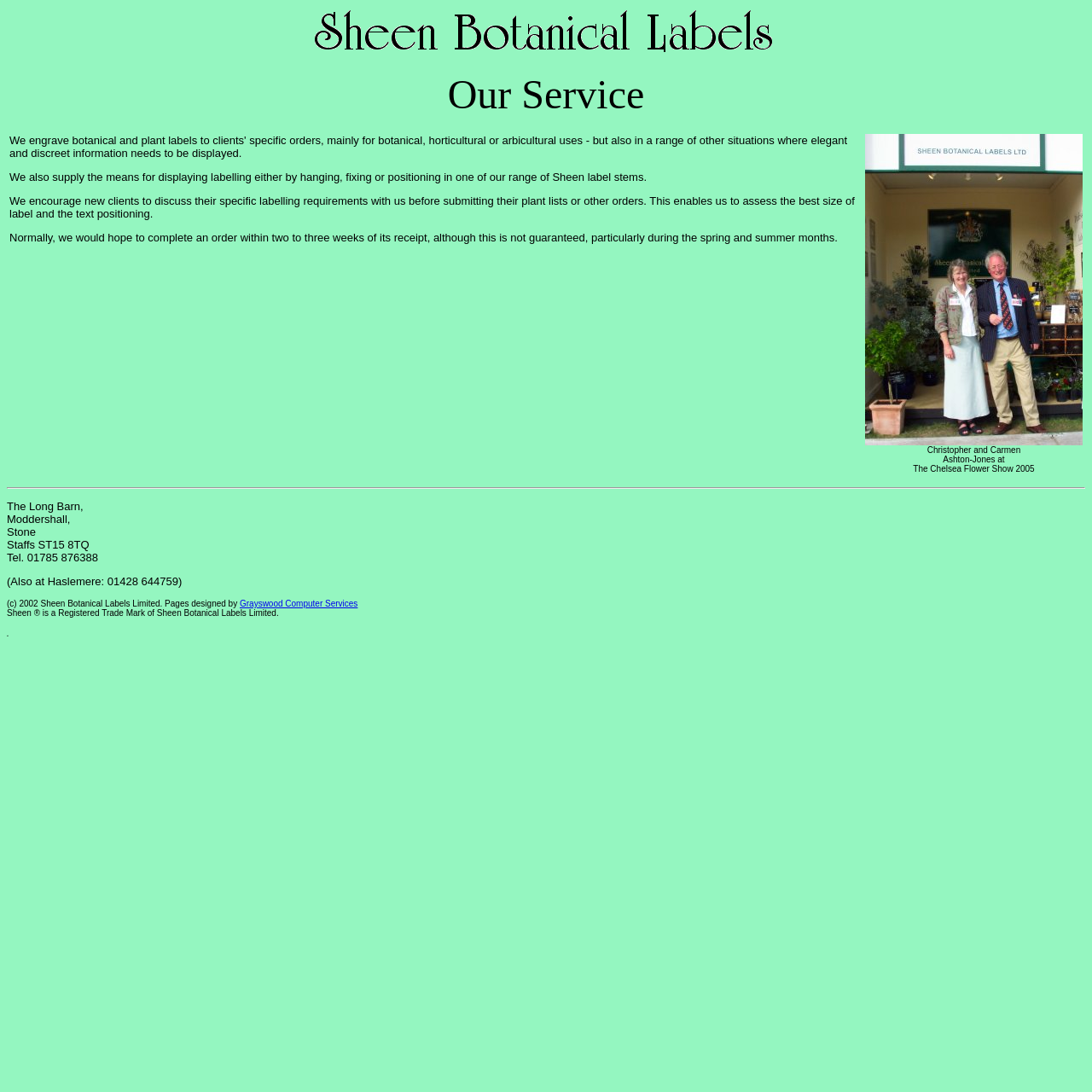Find the bounding box of the web element that fits this description: "Grayswood Computer Services".

[0.22, 0.548, 0.328, 0.557]